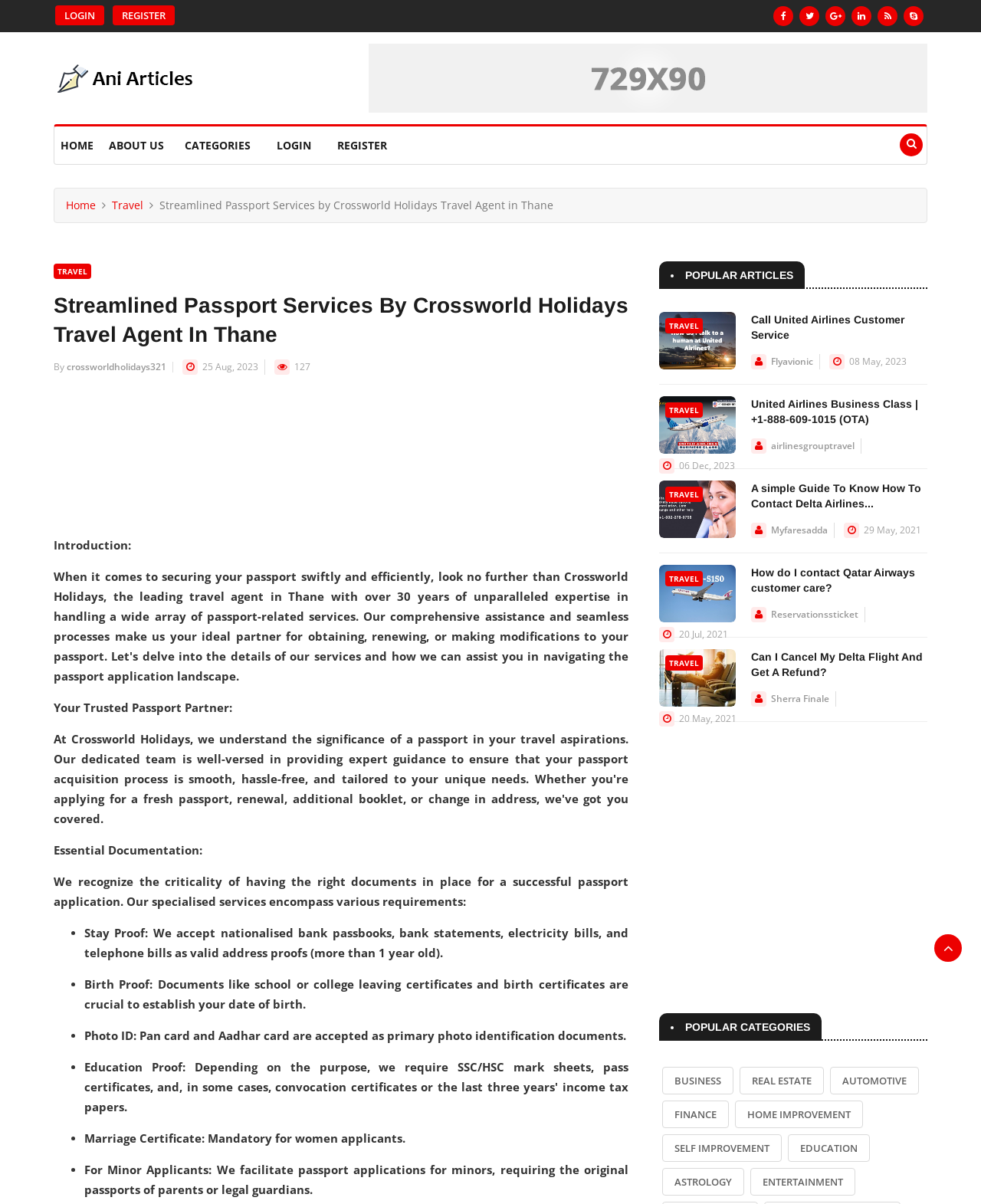Please specify the bounding box coordinates of the element that should be clicked to execute the given instruction: 'Click on CATEGORIES'. Ensure the coordinates are four float numbers between 0 and 1, expressed as [left, top, right, bottom].

[0.177, 0.105, 0.267, 0.136]